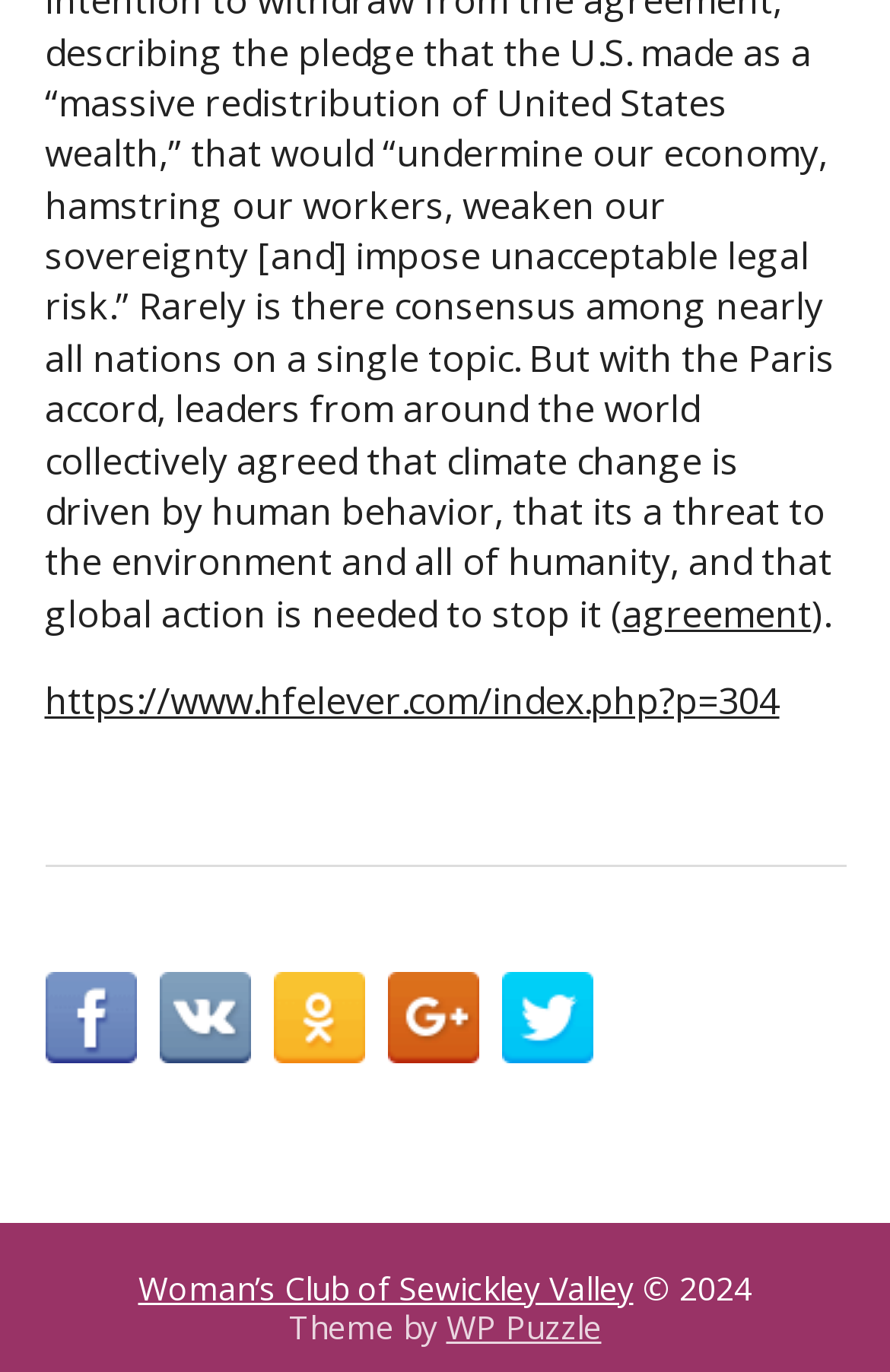What is the copyright year?
Based on the screenshot, give a detailed explanation to answer the question.

I found the answer by looking at the static text '© 2024' which is located at the bottom of the page, indicating the copyright year of the webpage.